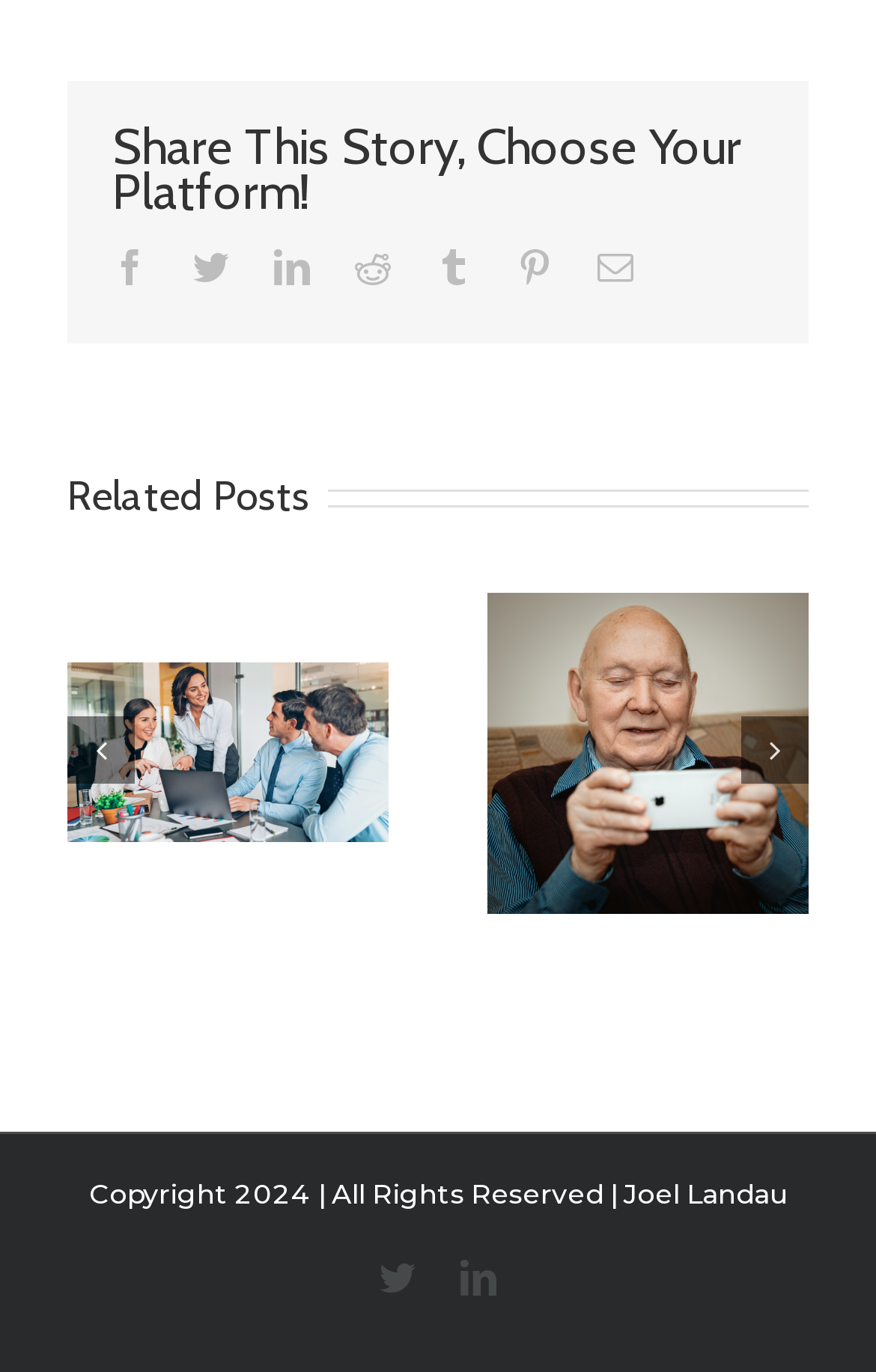Determine the bounding box coordinates of the element that should be clicked to execute the following command: "Visit Joel Landau's page".

[0.712, 0.857, 0.899, 0.882]